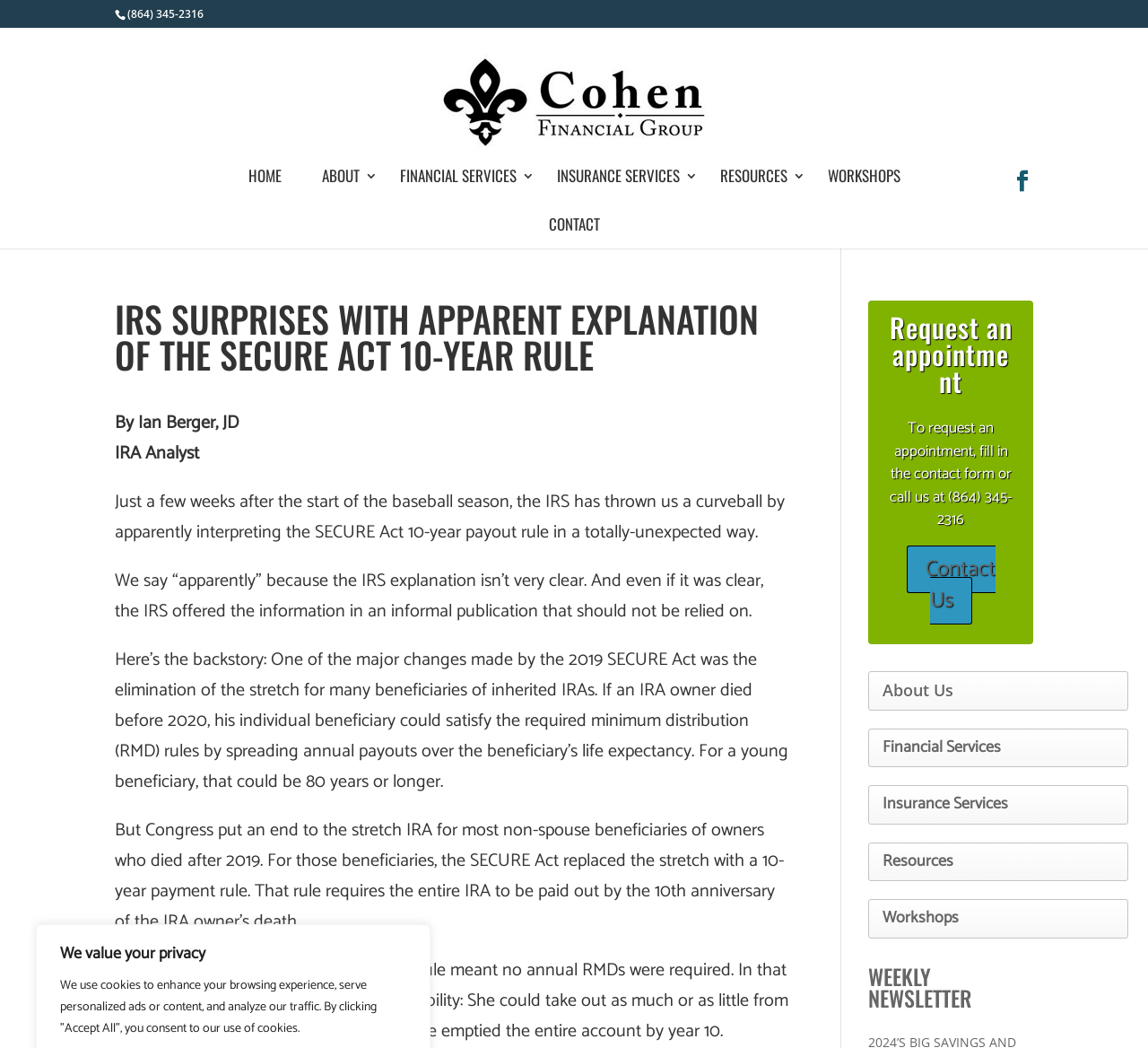What is the name of the company?
Provide a thorough and detailed answer to the question.

I found the name of the company by looking at the logo and the text 'Cohen Financial Group' which appears in multiple locations on the webpage, including the top navigation bar and the footer.